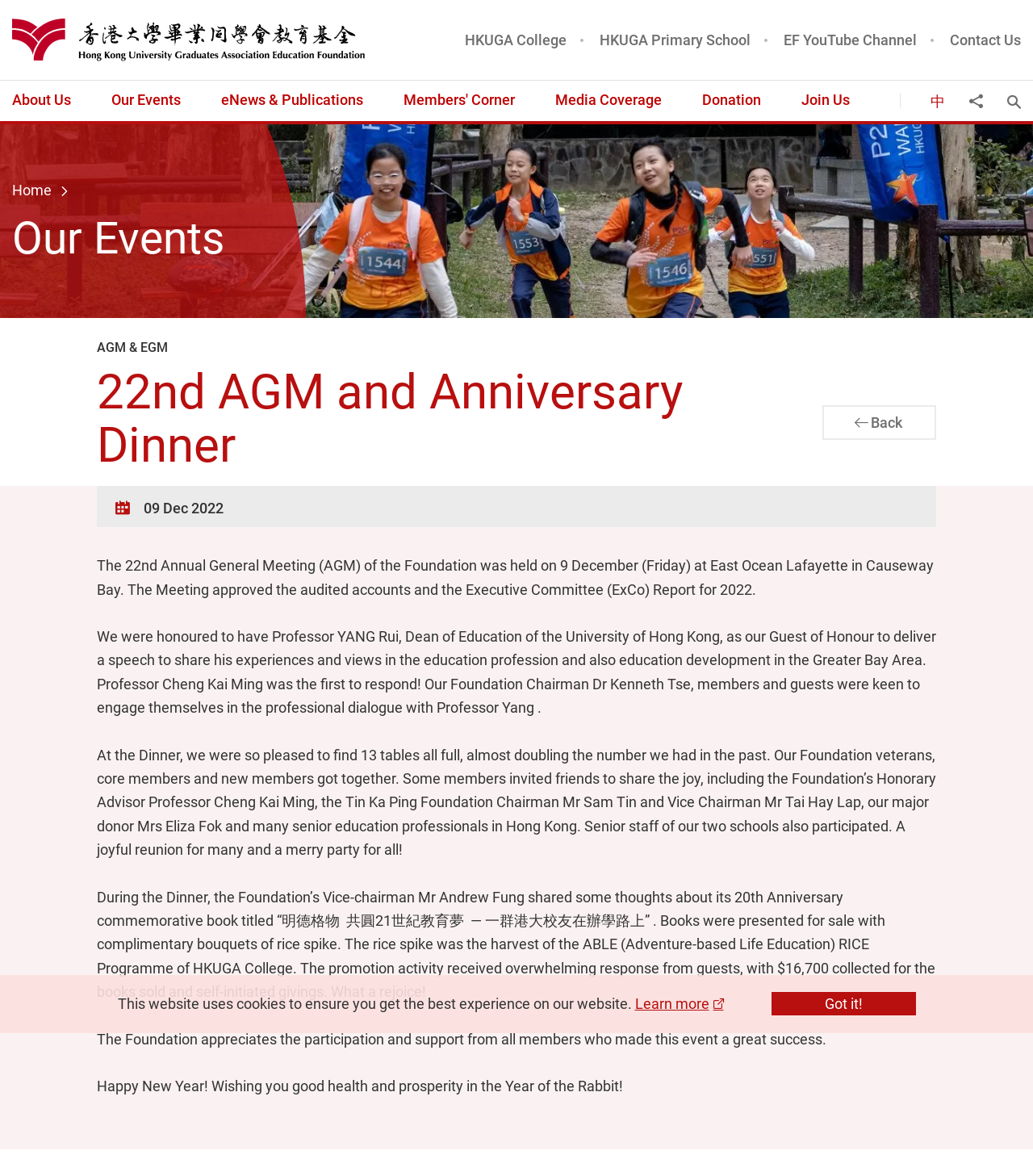What is the date of the 22nd AGM and Anniversary Dinner?
Answer the question with just one word or phrase using the image.

09 Dec 2022